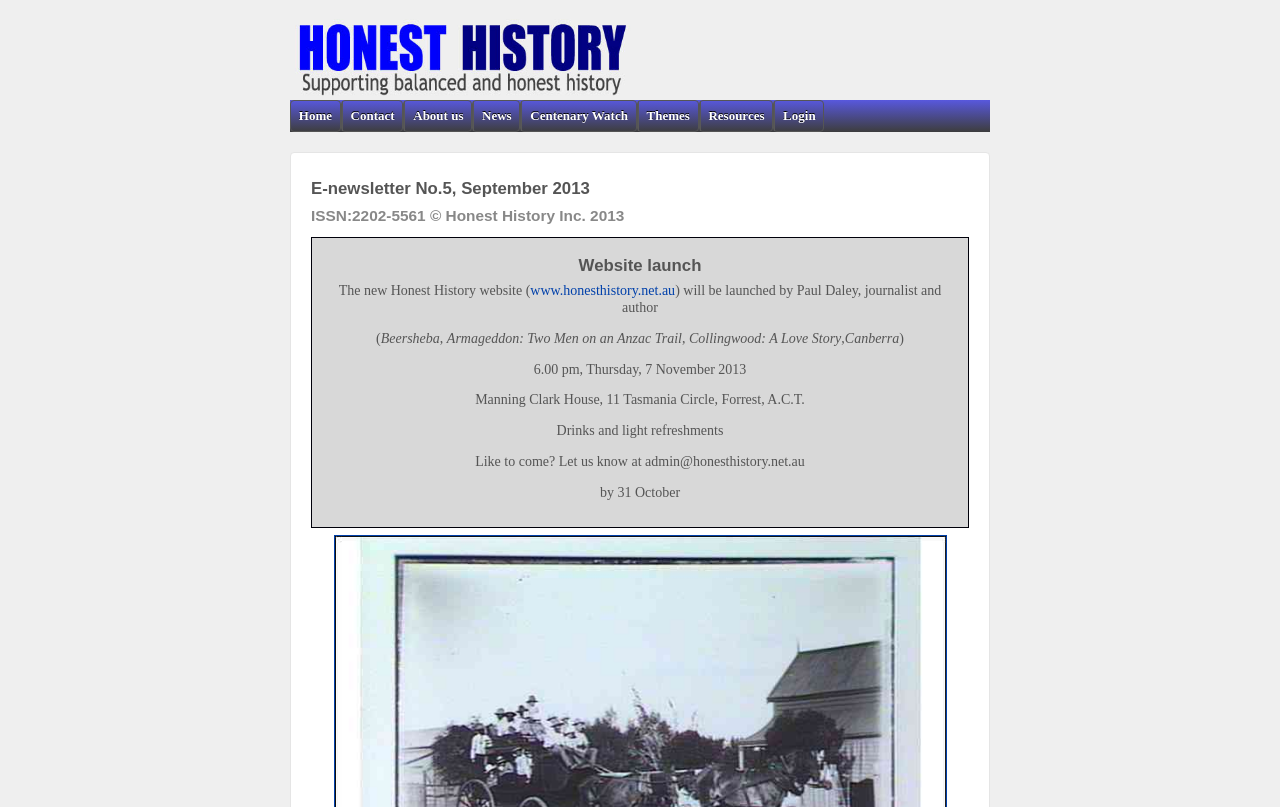Use one word or a short phrase to answer the question provided: 
Who is launching the new website?

Paul Daley